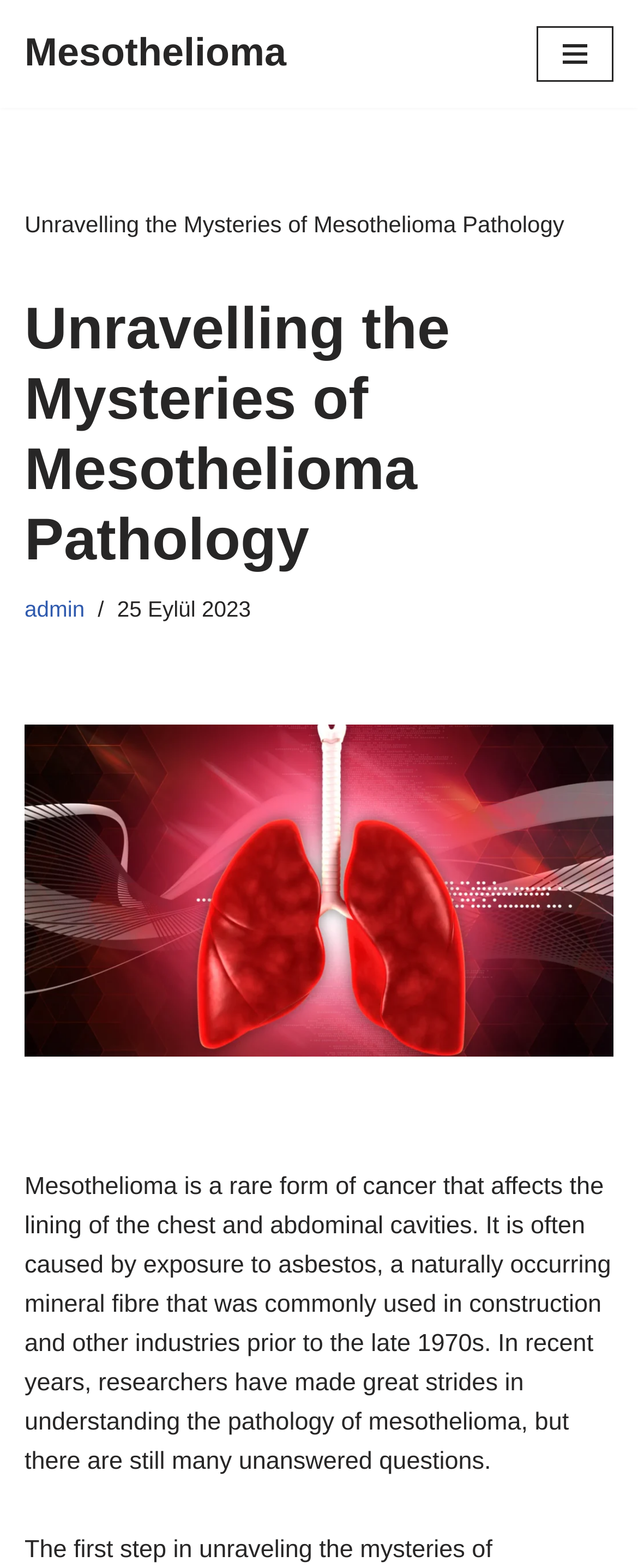Given the element description: "Dolaşım menüsü", predict the bounding box coordinates of the UI element it refers to, using four float numbers between 0 and 1, i.e., [left, top, right, bottom].

[0.841, 0.017, 0.962, 0.052]